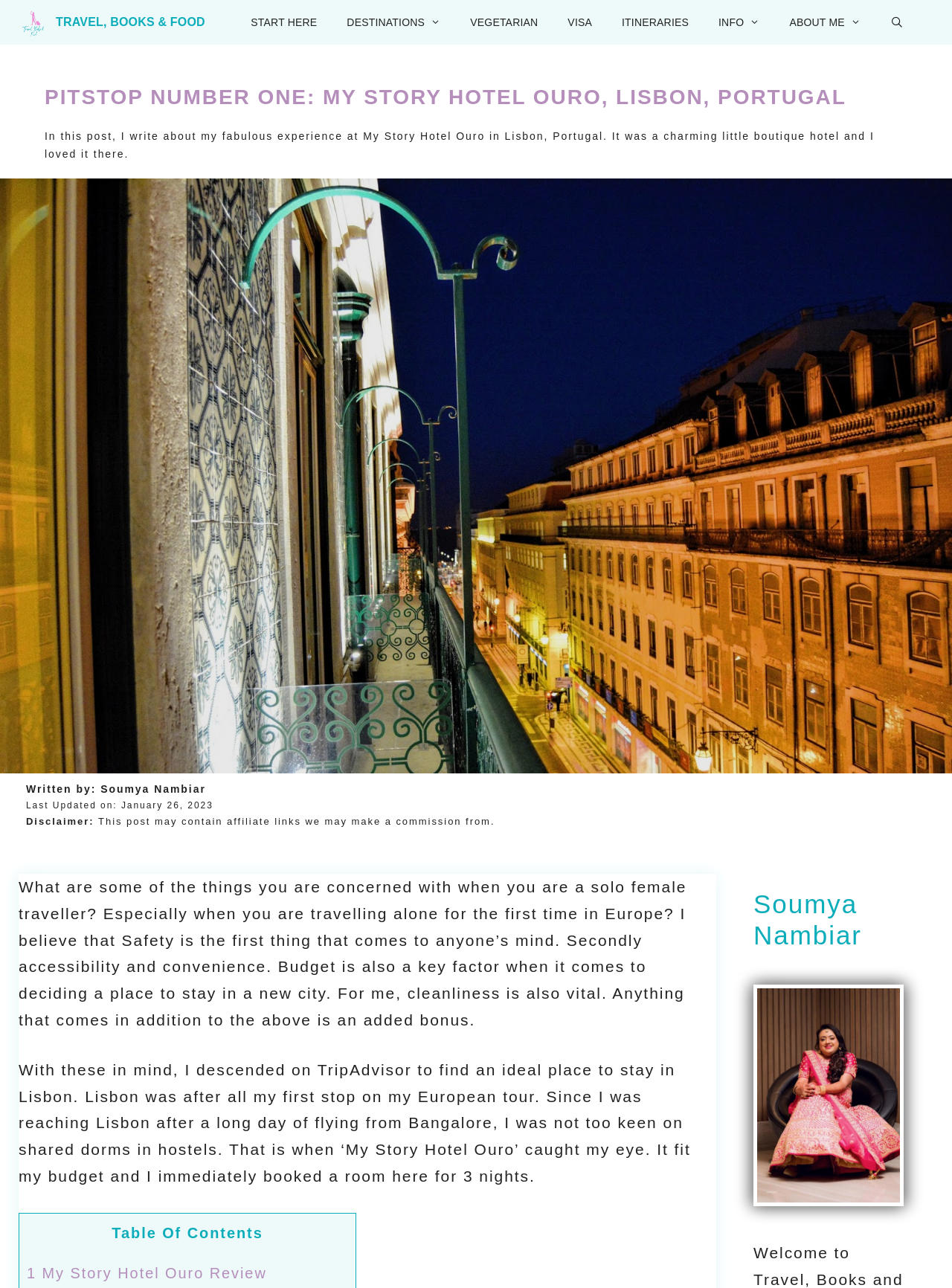What is the date of the last update of this post?
Craft a detailed and extensive response to the question.

The date of the last update is mentioned below the author's name, as 'Last Updated on: January 26, 2023'.